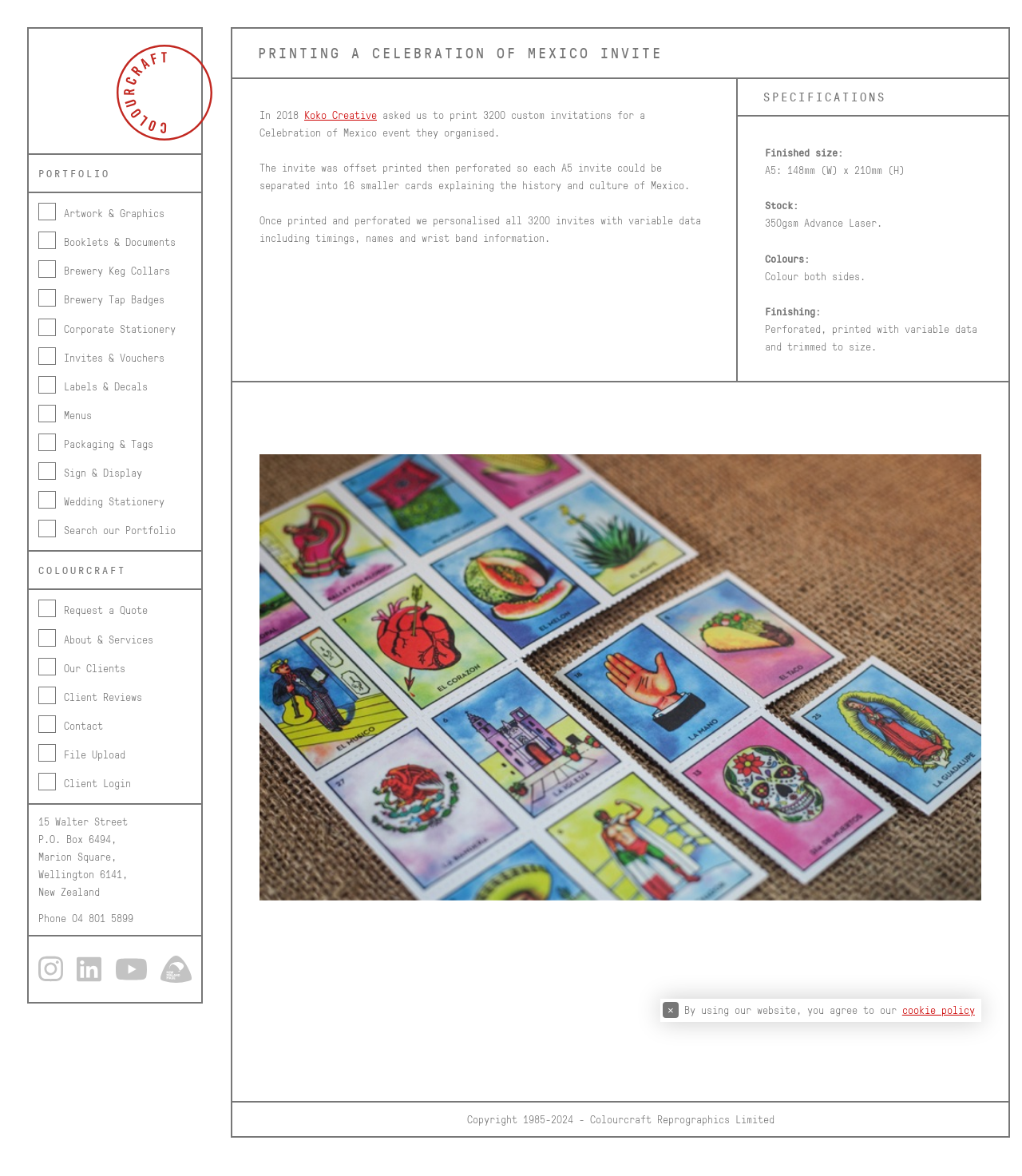What was the finishing process for the invitations?
Your answer should be a single word or phrase derived from the screenshot.

Perforated, printed with variable data and trimmed to size